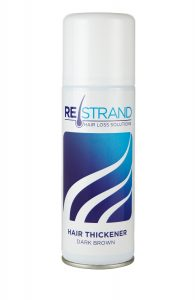Give a one-word or short phrase answer to this question: 
What is the purpose of the product?

To combat hair loss